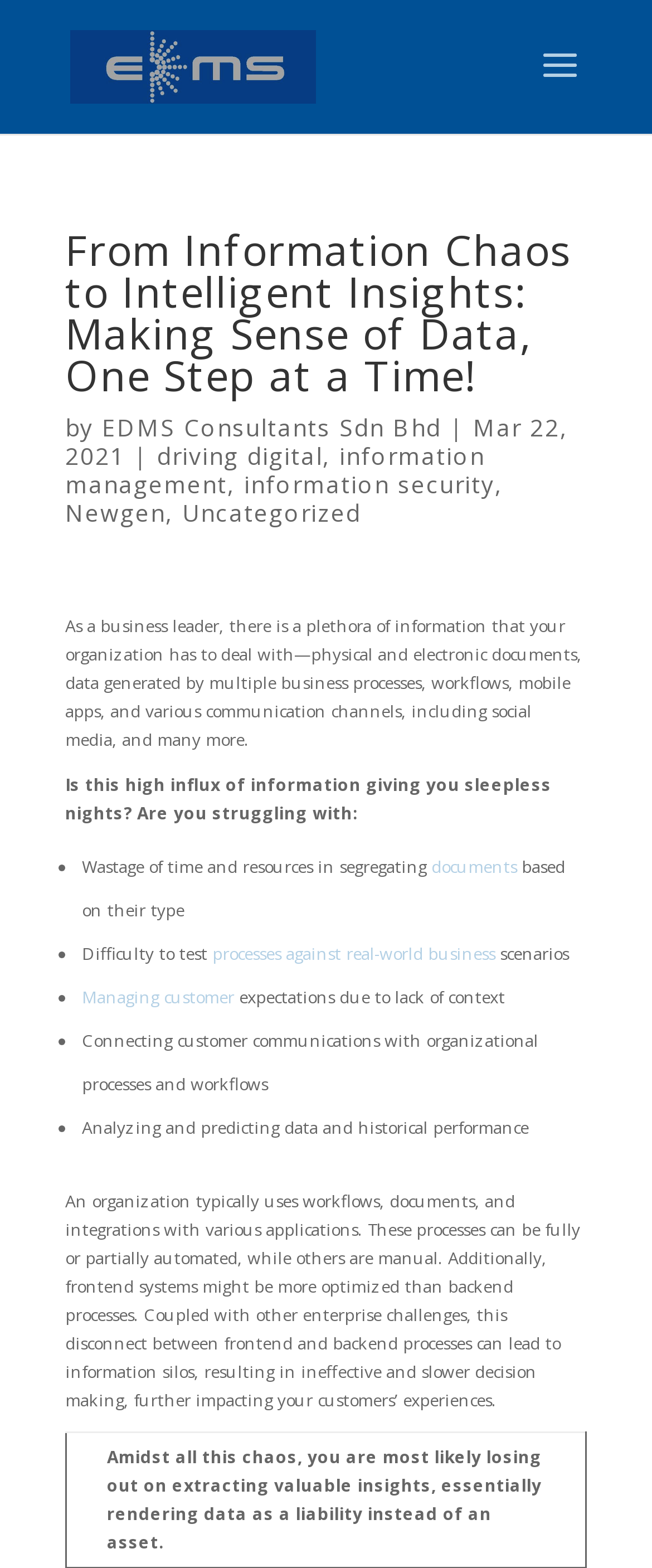Please answer the following question using a single word or phrase: 
What is the purpose of the workflows and documents?

To extract valuable insights